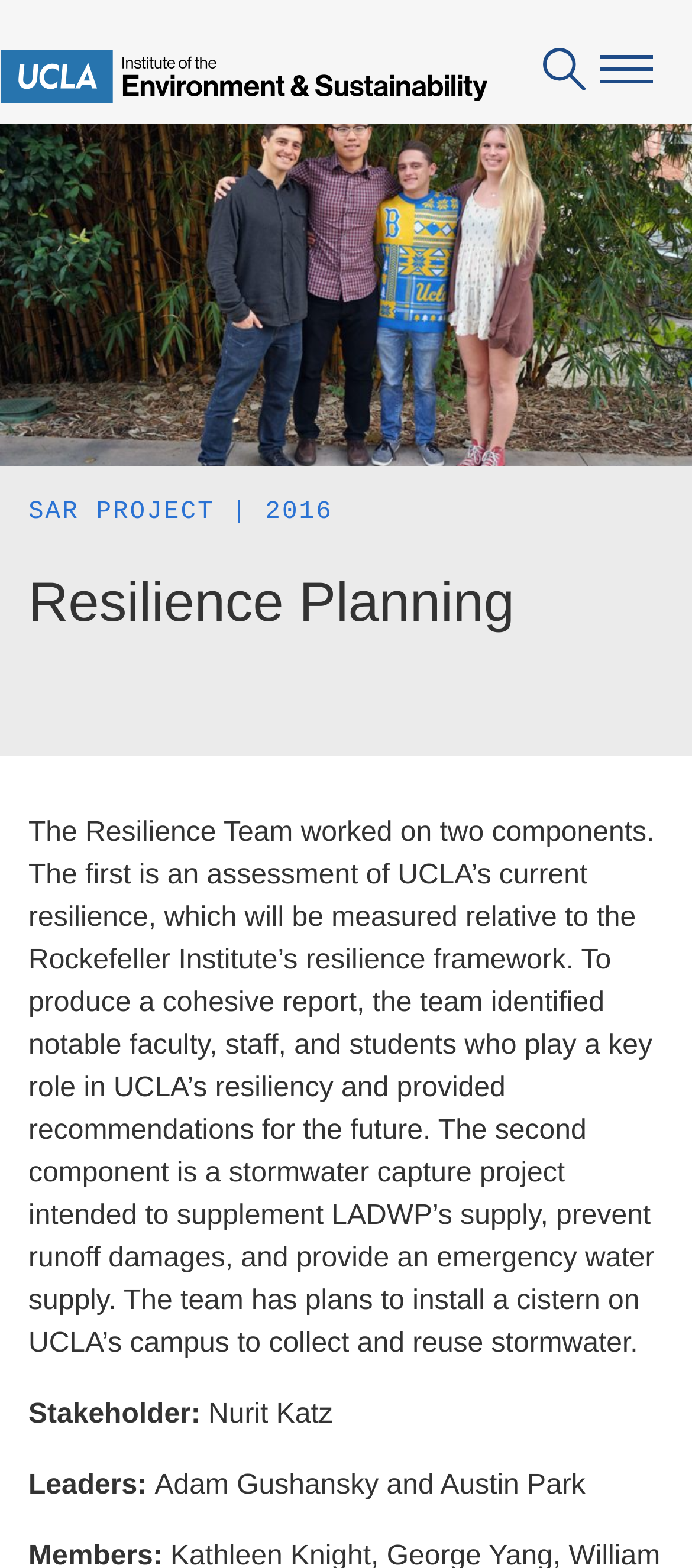Determine the bounding box coordinates for the area that should be clicked to carry out the following instruction: "Click the UCLA IoES logo".

[0.0, 0.032, 0.705, 0.066]